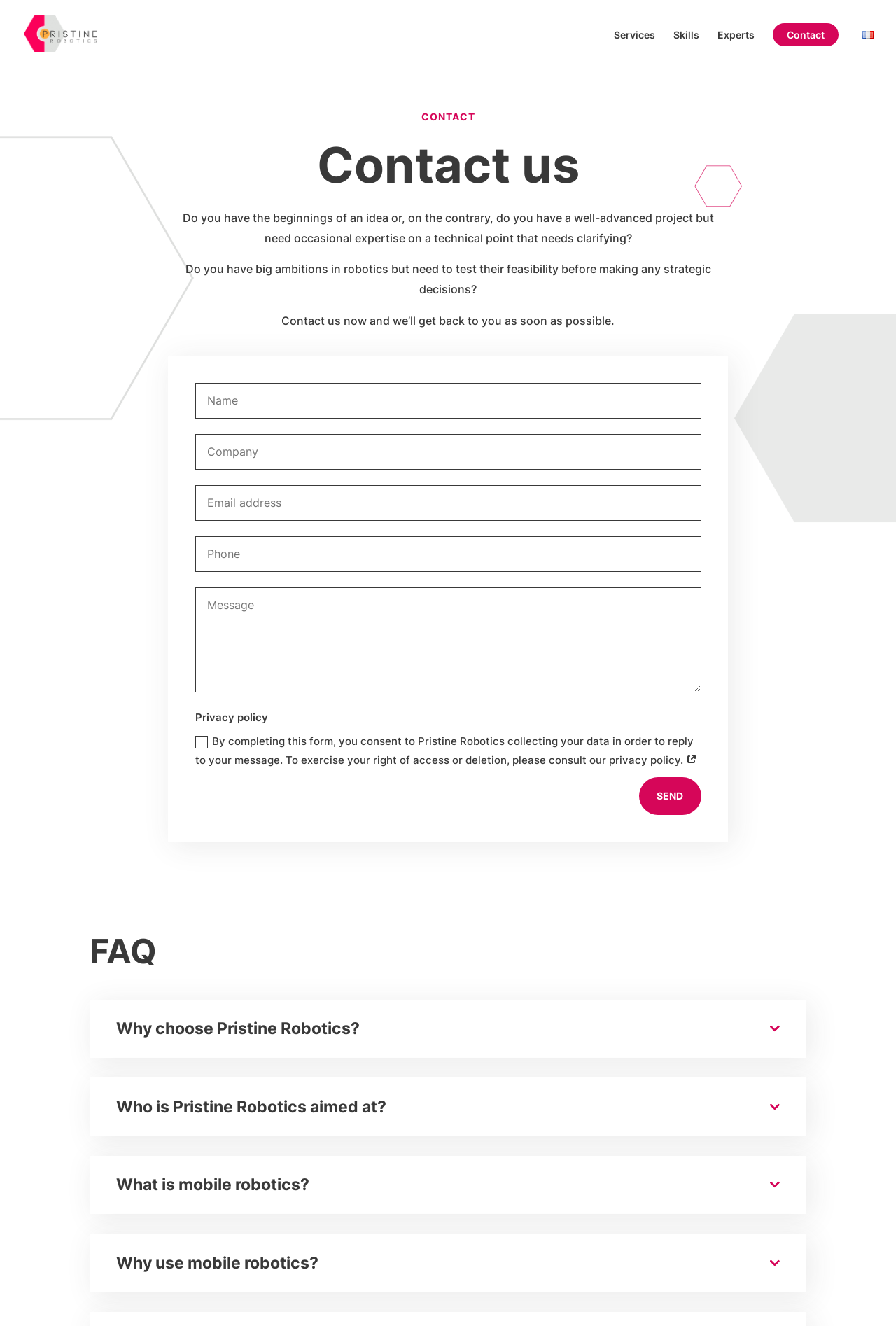What is the purpose of the contact form?
Please give a well-detailed answer to the question.

The contact form is used to send a message to Pristine Robotics, as indicated by the text 'Contact us now and we’ll get back to you as soon as possible.' and the presence of text boxes and a 'SEND' button.